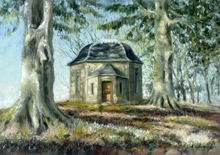What is the dominant color of the landscape?
Could you answer the question with a detailed and thorough explanation?

The caption describes the landscape as 'lush' and 'tree-lined', and mentions 'vibrant greens' as one of the dominant colors, indicating that green is the primary color of the landscape.